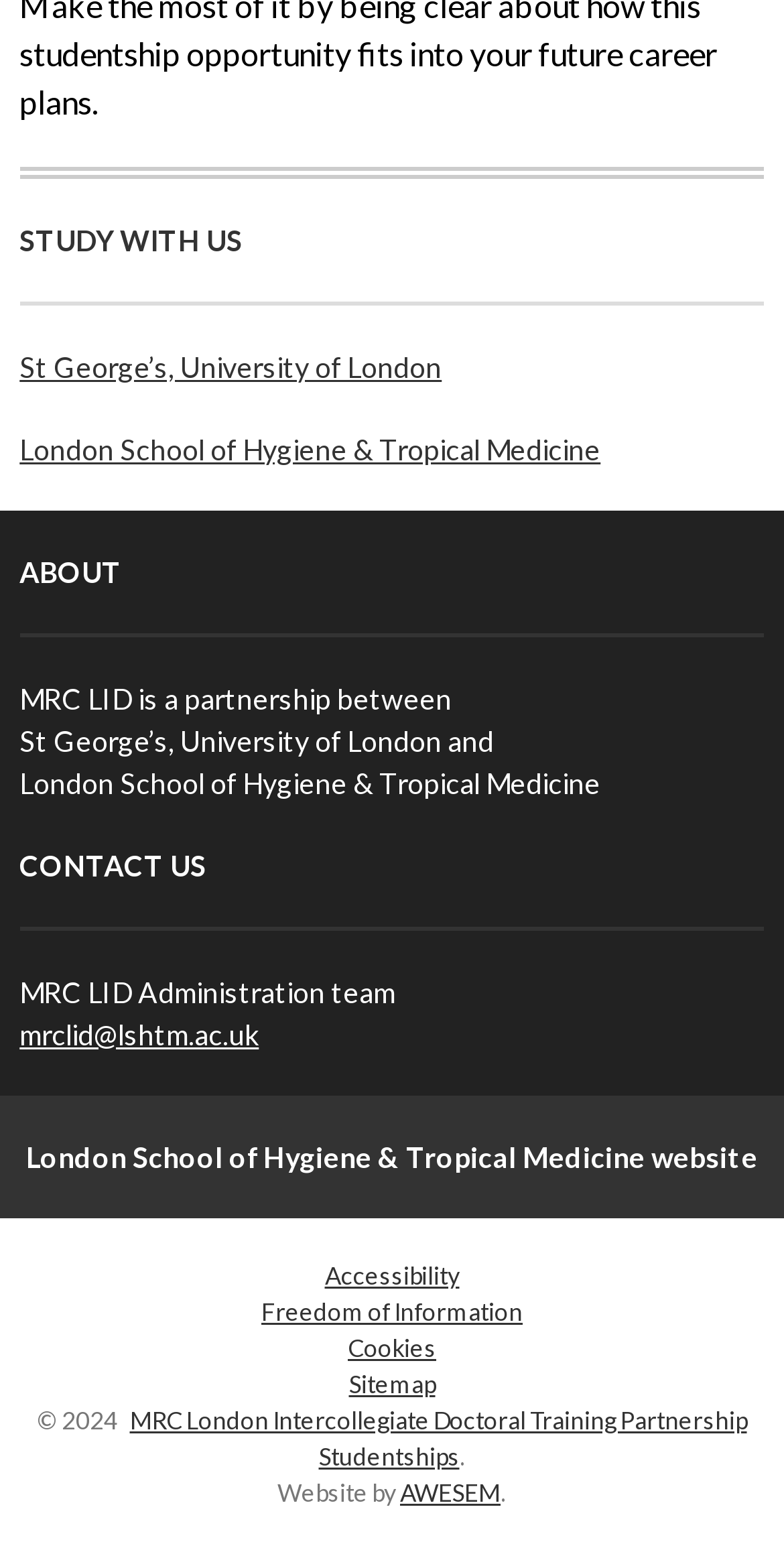What is the year of copyright mentioned on the webpage?
Can you offer a detailed and complete answer to this question?

The year of copyright mentioned on the webpage is 2024, which can be found in the footer section of the webpage, where it is listed as '© 2024'.